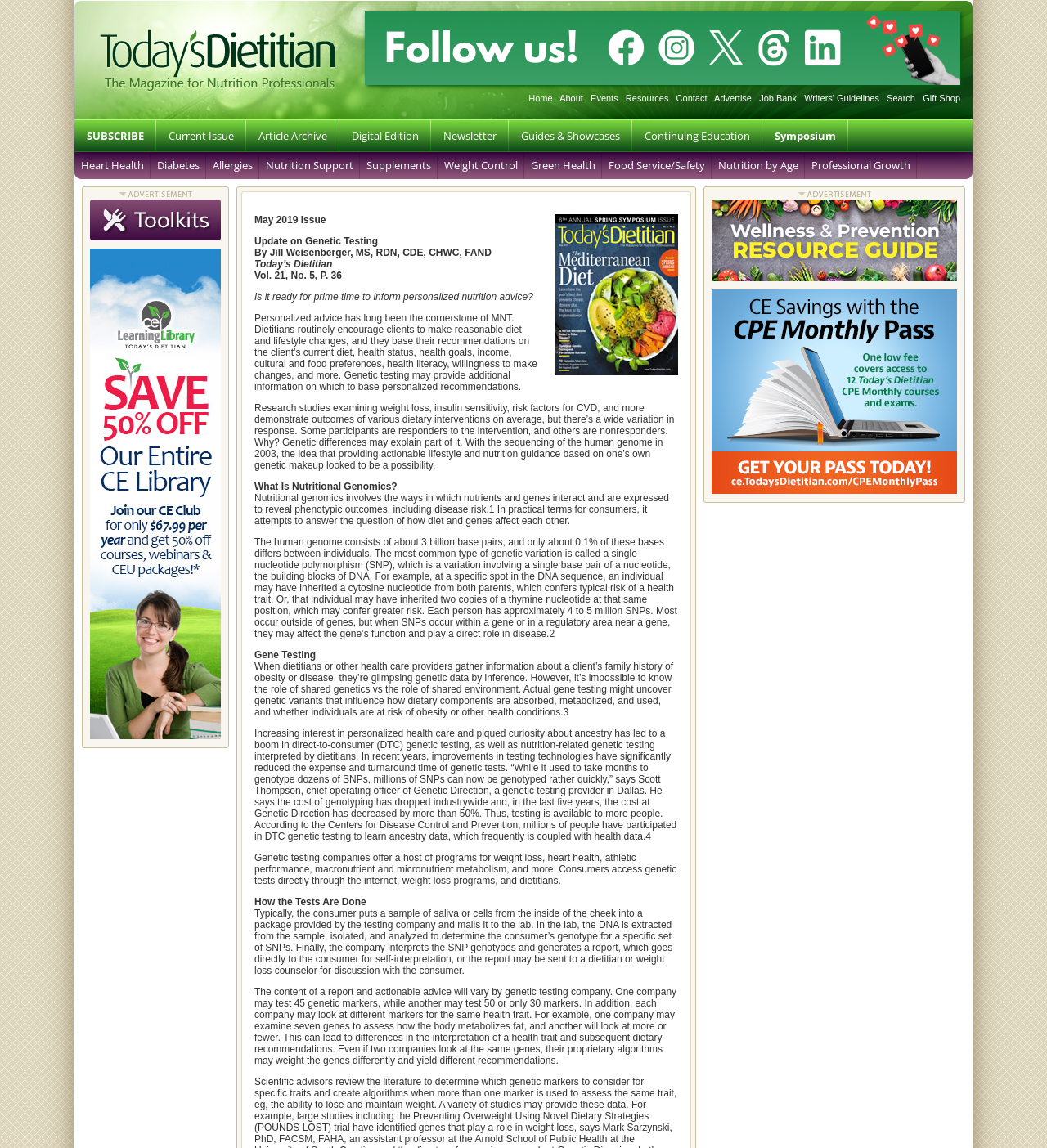Determine the bounding box coordinates for the element that should be clicked to follow this instruction: "Search for a topic". The coordinates should be given as four float numbers between 0 and 1, in the format [left, top, right, bottom].

[0.847, 0.081, 0.874, 0.09]